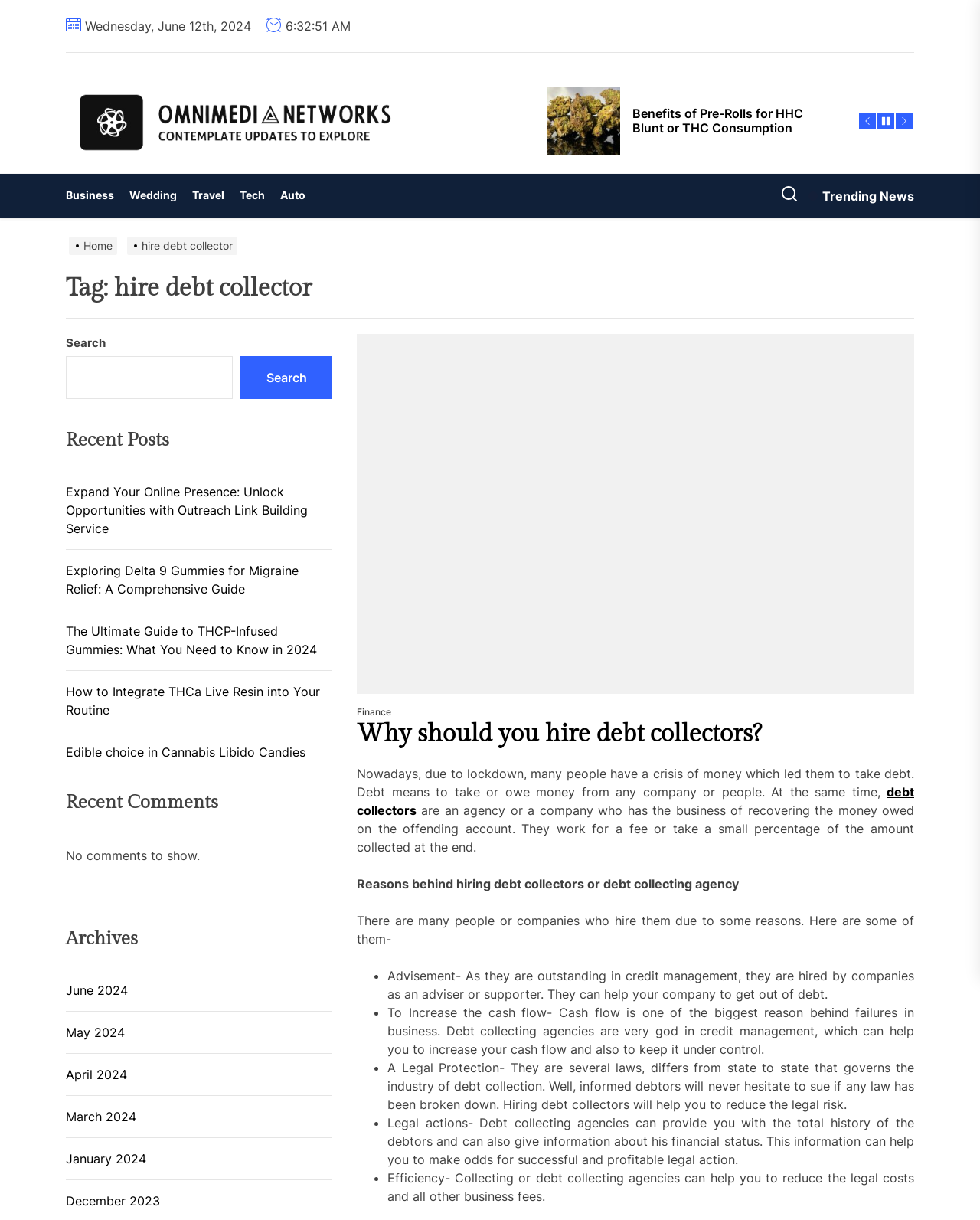What is the purpose of debt collectors?
Using the information presented in the image, please offer a detailed response to the question.

The purpose of debt collectors can be inferred from the text on the webpage. The text explains that debt collectors are an agency or company who has the business of recovering the money owed on the offending account. They work for a fee or take a small percentage of the amount collected at the end.